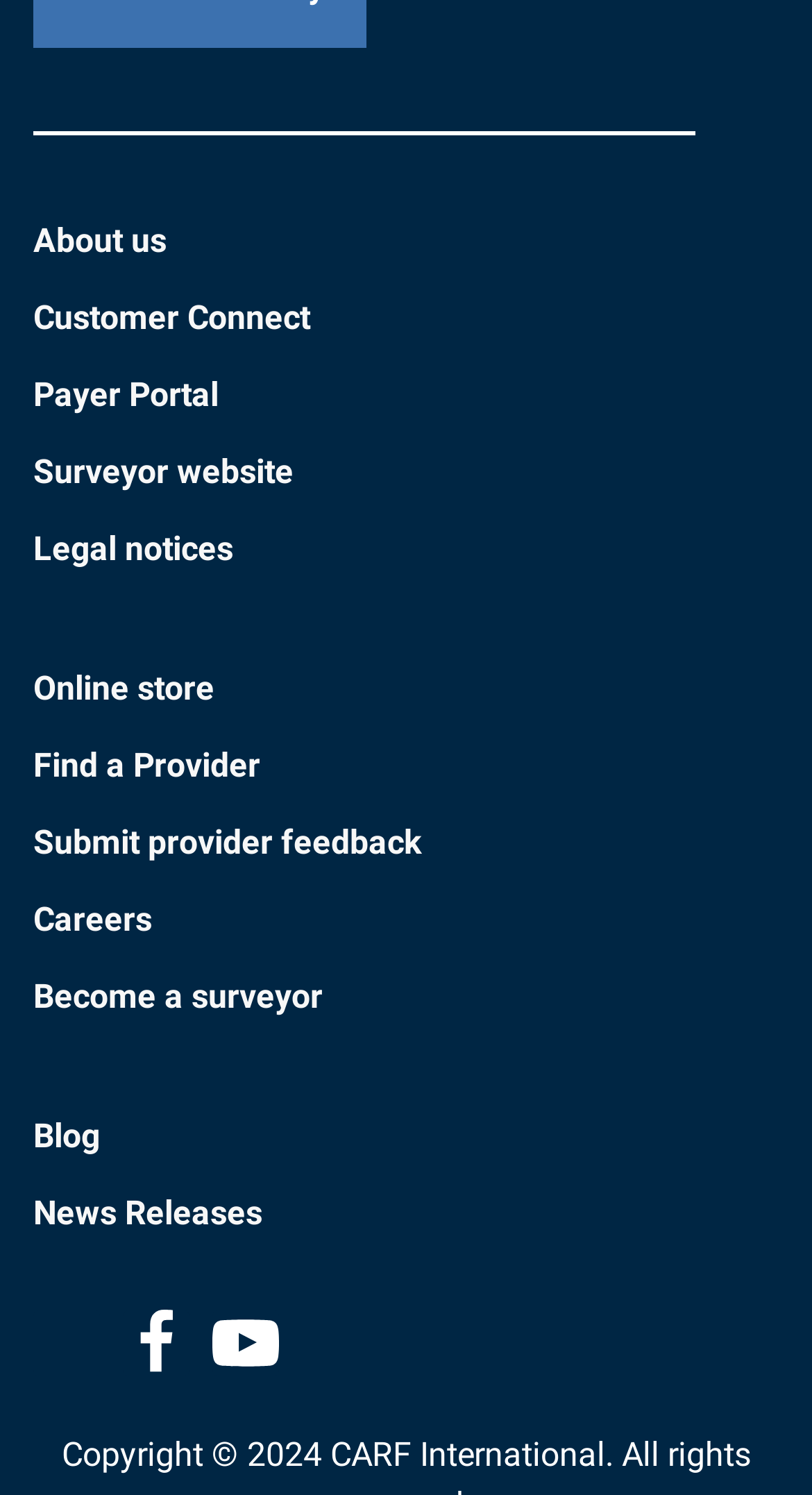Pinpoint the bounding box coordinates of the area that must be clicked to complete this instruction: "Follow on LinkedIn".

[0.041, 0.876, 0.123, 0.921]